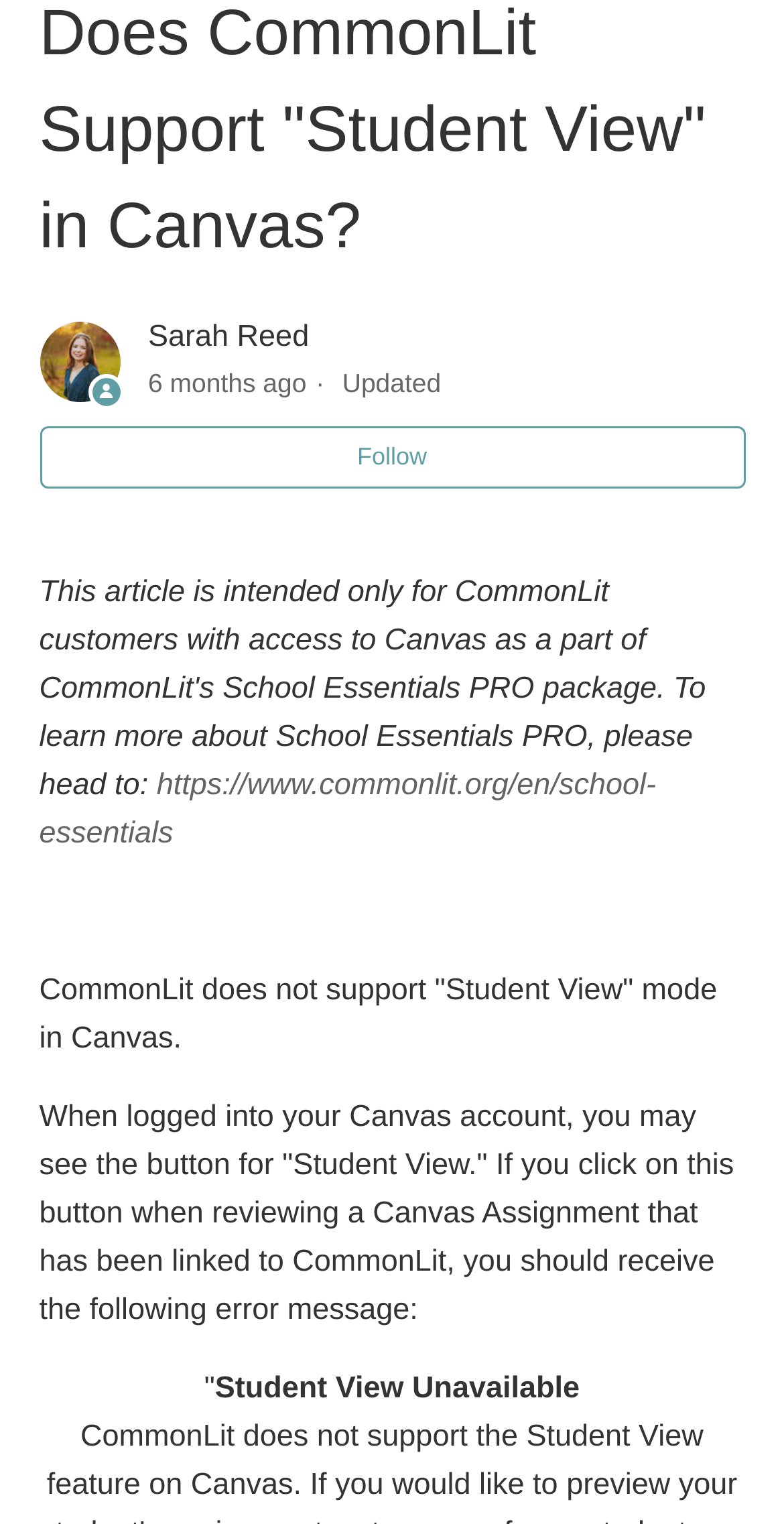Using the provided description Quick Start Guide to Canvas, find the bounding box coordinates for the UI element. Provide the coordinates in (top-left x, top-left y, bottom-right x, bottom-right y) format, ensuring all values are between 0 and 1.

[0.05, 0.107, 0.95, 0.163]